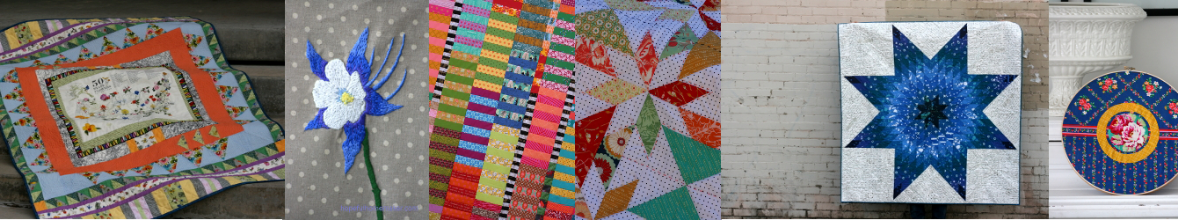Respond to the question below with a concise word or phrase:
How many quilts are showcased in the image?

Five